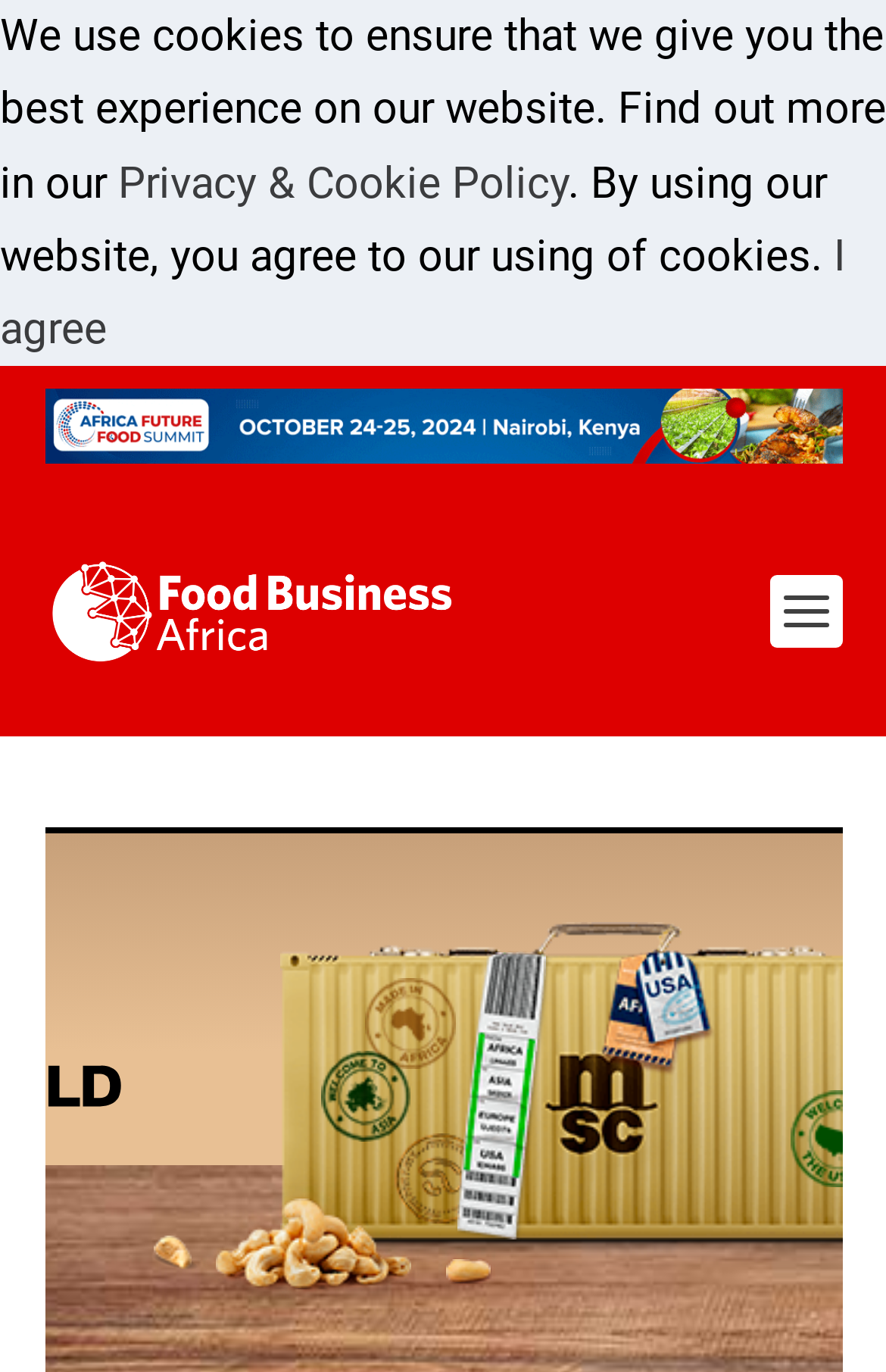Provide a thorough description of this webpage.

The webpage appears to be an article page from Food Business Africa Magazine. At the top of the page, there is a notification bar with a message about cookies, which spans the entire width of the page. The message is accompanied by a link to the "Privacy & Cookie Policy" and a button to agree to the use of cookies.

Below the notification bar, there is a large advertisement that takes up most of the width of the page. The advertisement is accompanied by a link labeled "Advertisement".

To the right of the advertisement, there is a link to the magazine's homepage, "Food Business Africa Magazine", which is accompanied by a small image of the magazine's logo.

The main content of the page is not immediately visible, but the title of the article is likely "AB InBev’s ZX Ventures sells homebrew supply retailer Northern Brewer", based on the meta description.